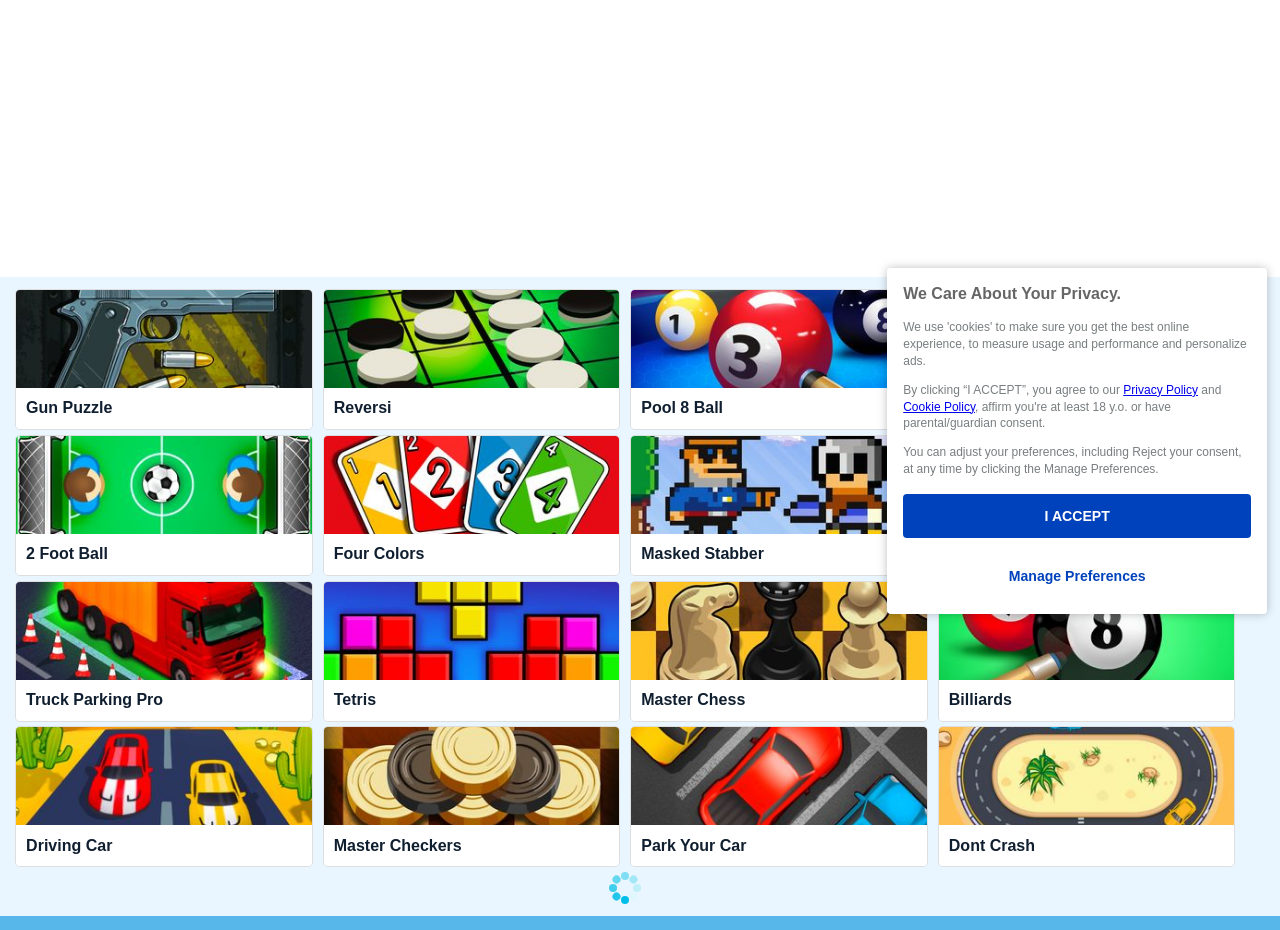Show the bounding box coordinates for the HTML element as described: "2 Foot Ball".

[0.013, 0.469, 0.243, 0.618]